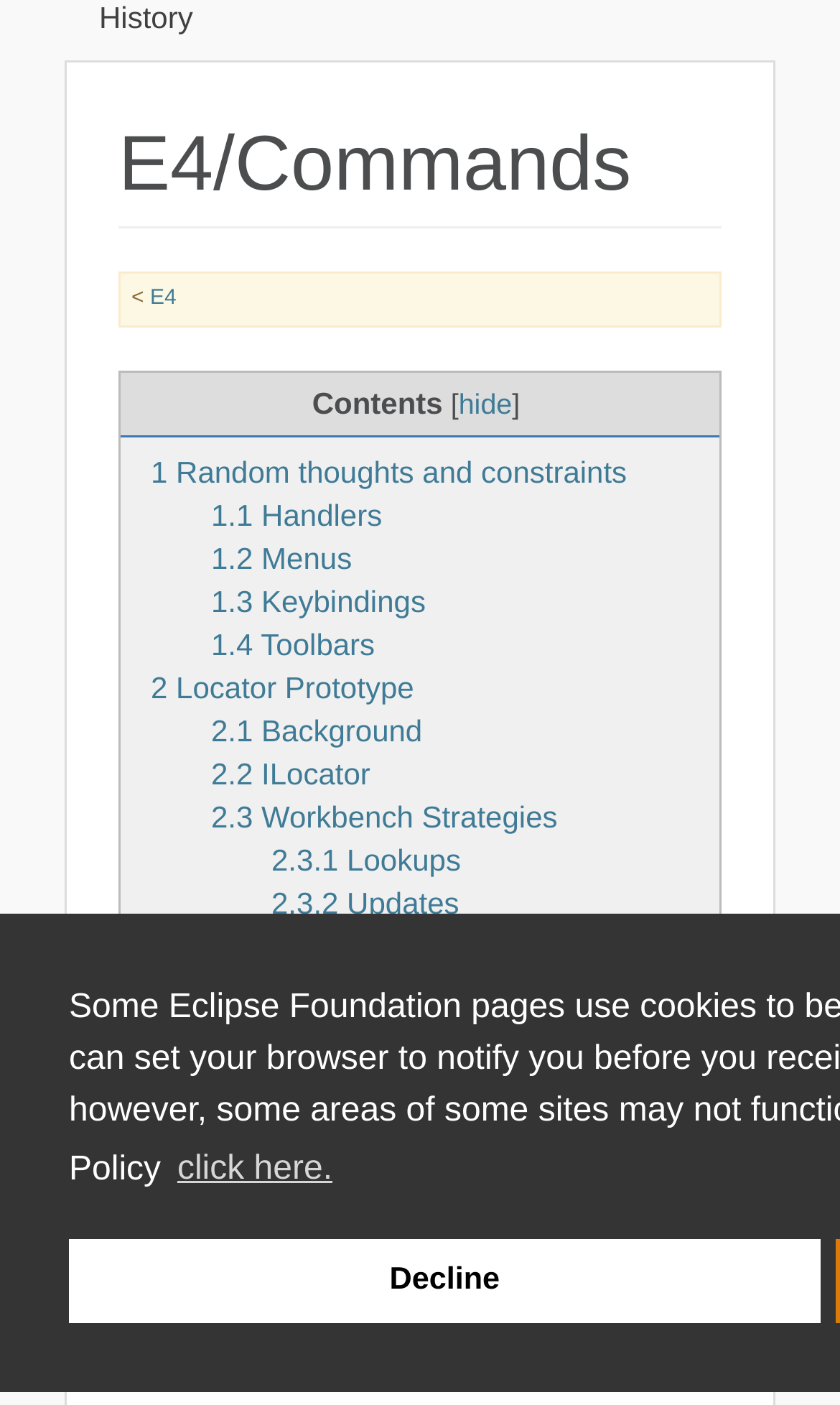Determine the bounding box coordinates of the target area to click to execute the following instruction: "view 1 Random thoughts and constraints."

[0.179, 0.323, 0.746, 0.348]